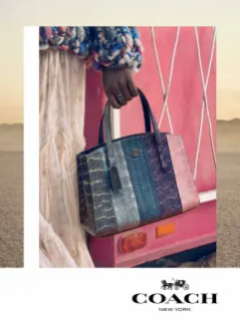What is the style of the person's attire?
Refer to the image and respond with a one-word or short-phrase answer.

Flowing, textured